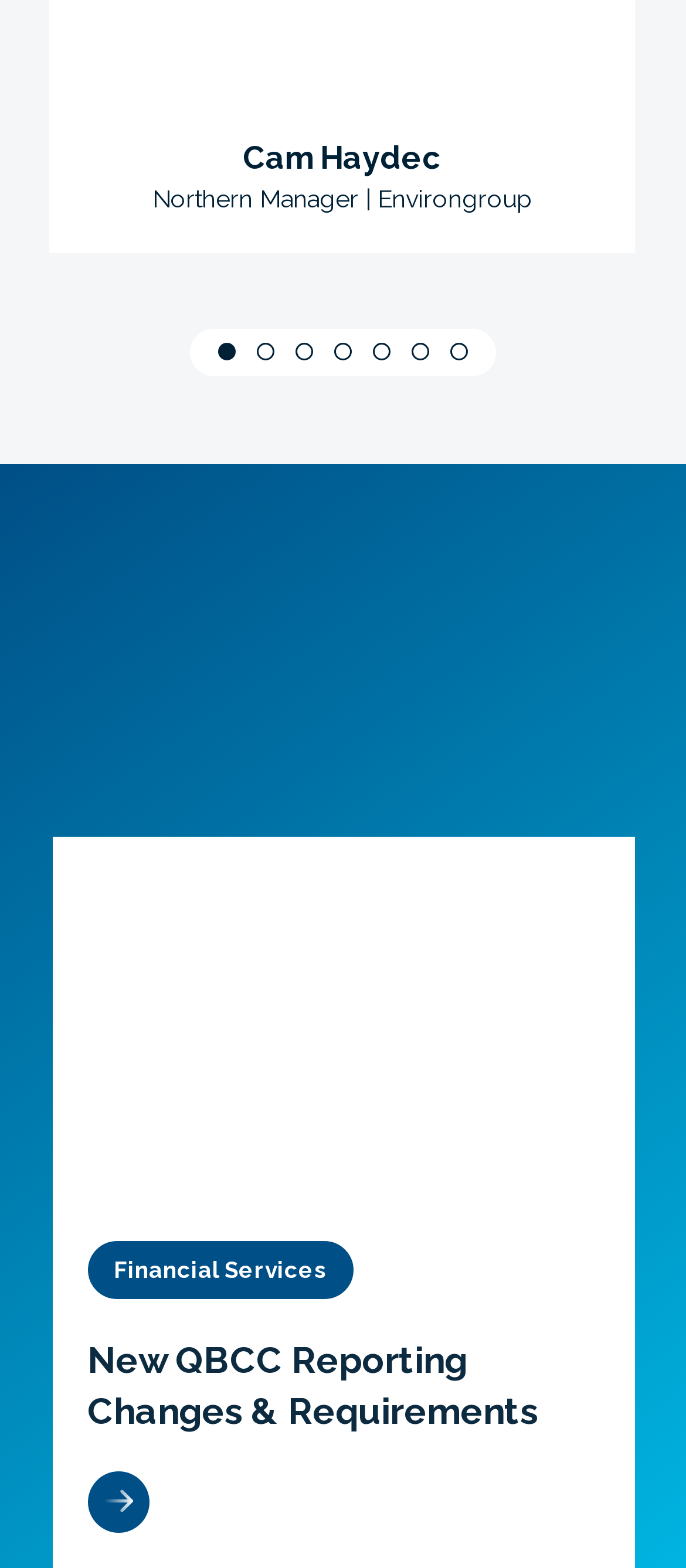Show the bounding box coordinates for the element that needs to be clicked to execute the following instruction: "Click the 'Afsl Net Tangible Assets Requirements' link". Provide the coordinates in the form of four float numbers between 0 and 1, i.e., [left, top, right, bottom].

[0.076, 0.534, 0.924, 0.758]